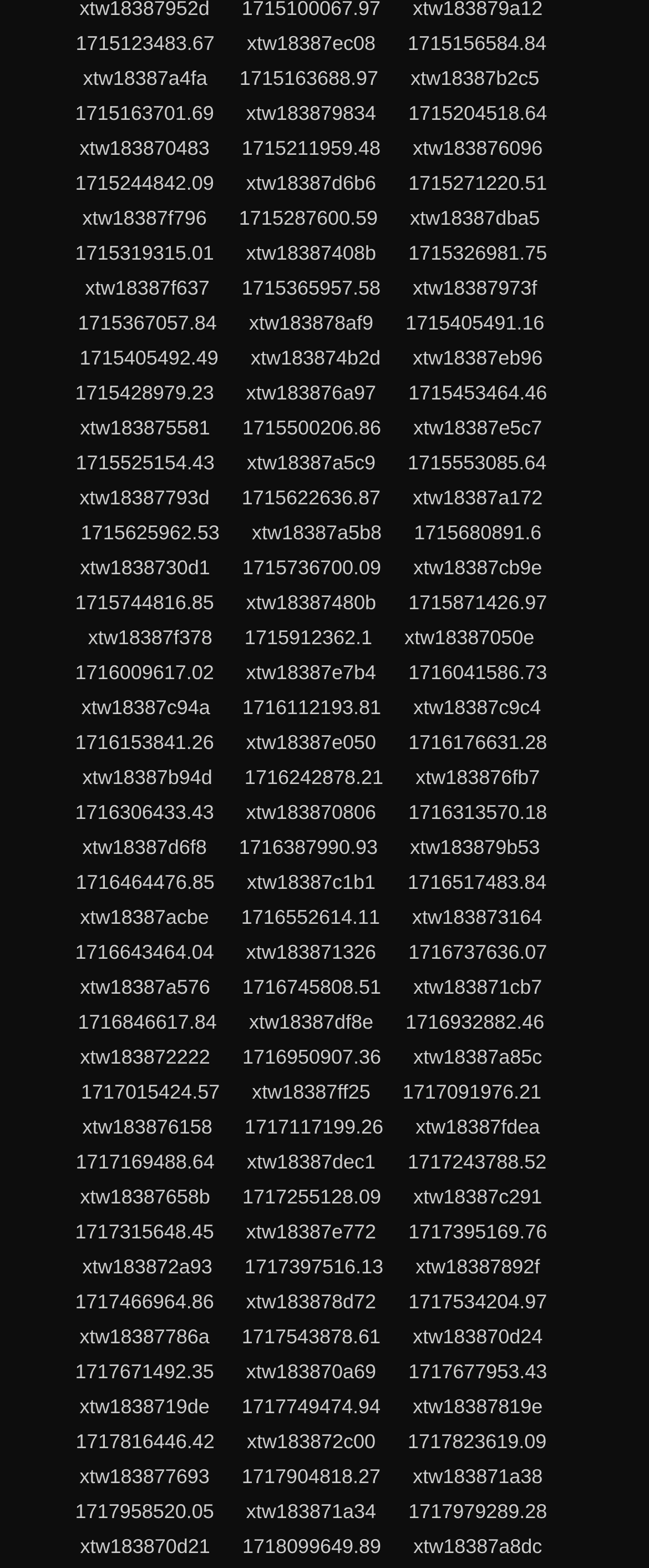Please mark the clickable region by giving the bounding box coordinates needed to complete this instruction: "click the link in the middle".

[0.373, 0.263, 0.587, 0.282]